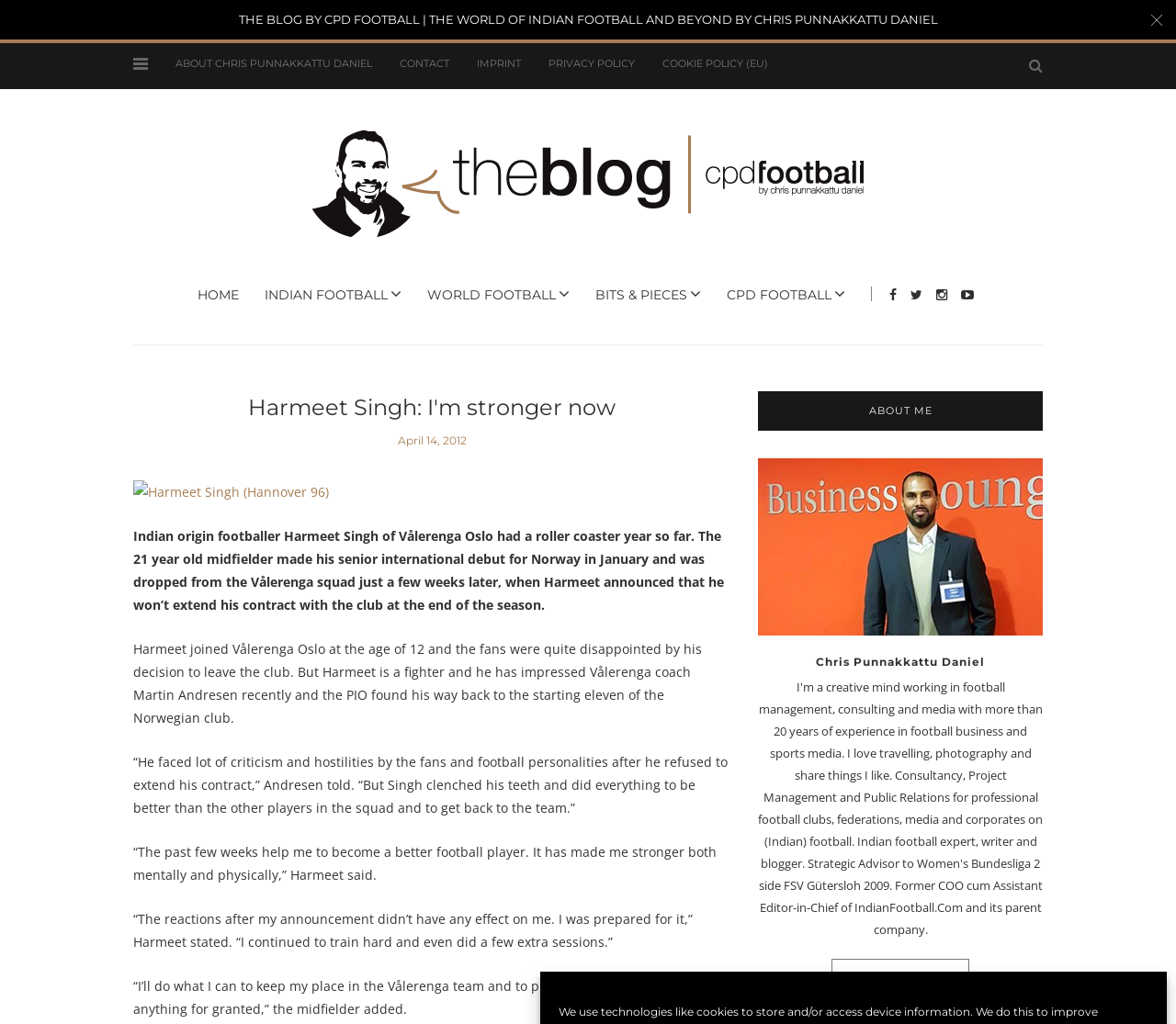Please pinpoint the bounding box coordinates for the region I should click to adhere to this instruction: "Read the full article".

[0.707, 0.936, 0.824, 0.983]